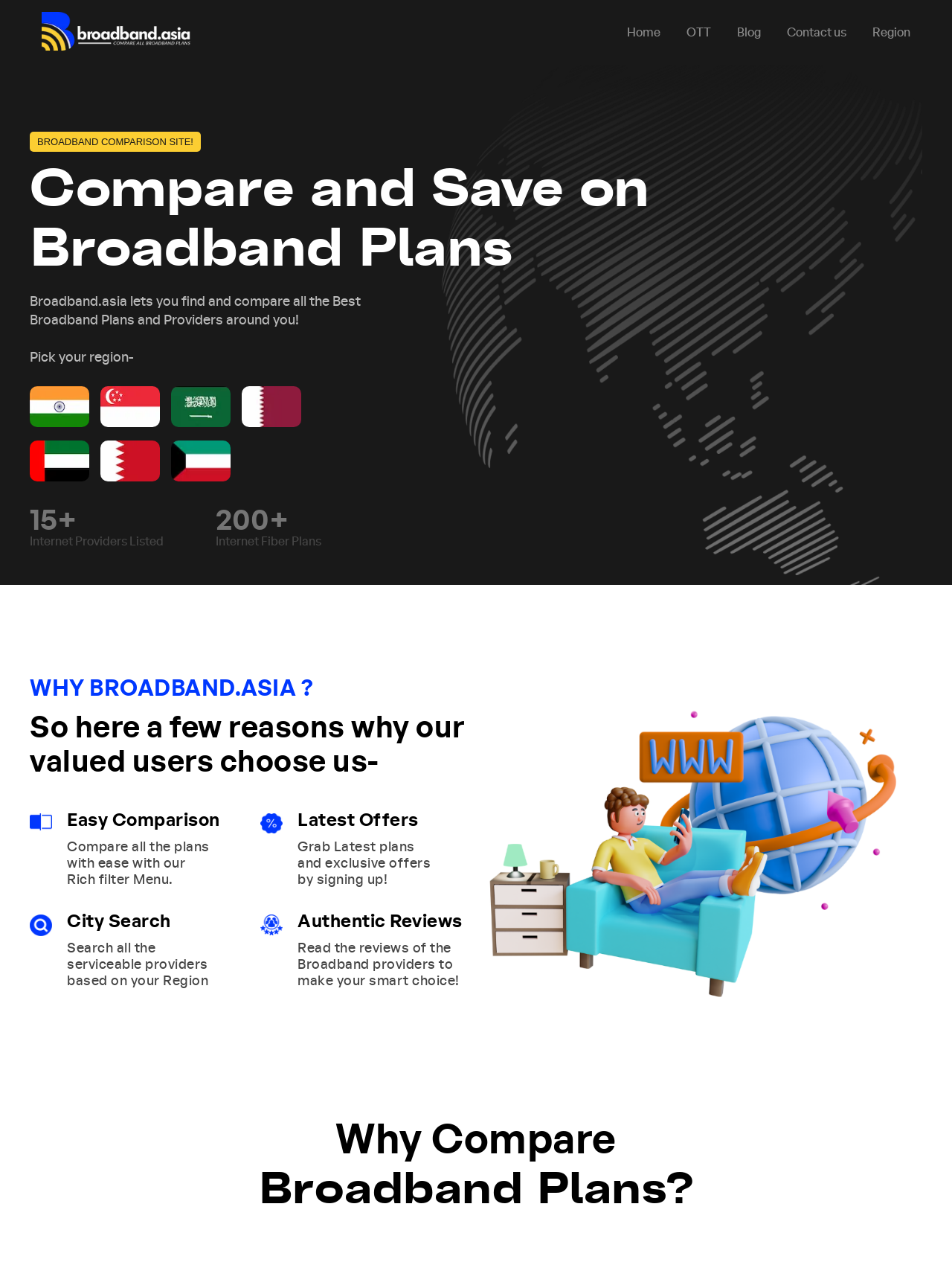Locate the coordinates of the bounding box for the clickable region that fulfills this instruction: "Select the India Flag".

[0.031, 0.331, 0.094, 0.34]